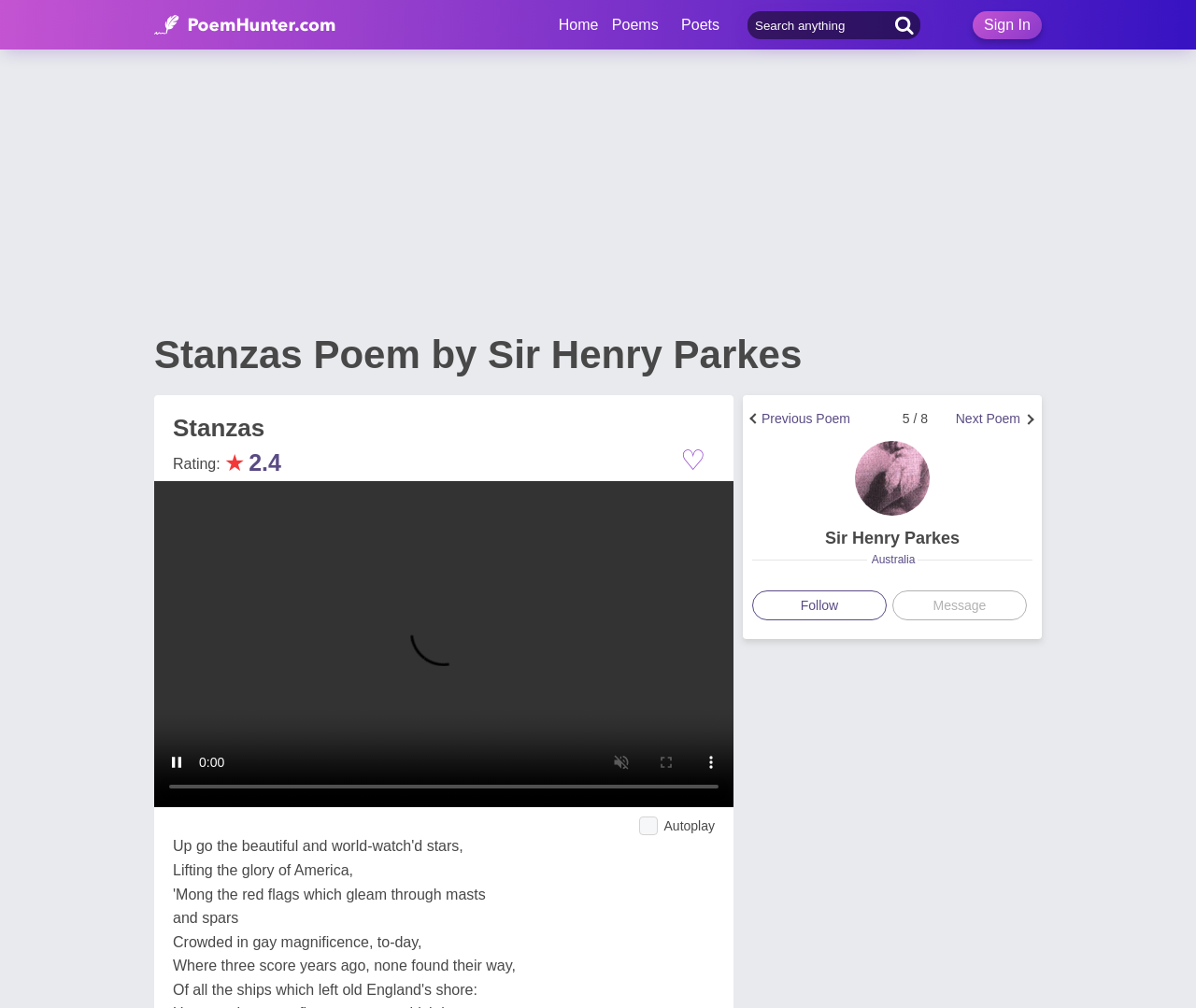Pinpoint the bounding box coordinates of the clickable element to carry out the following instruction: "Go to the home page."

[0.467, 0.017, 0.5, 0.032]